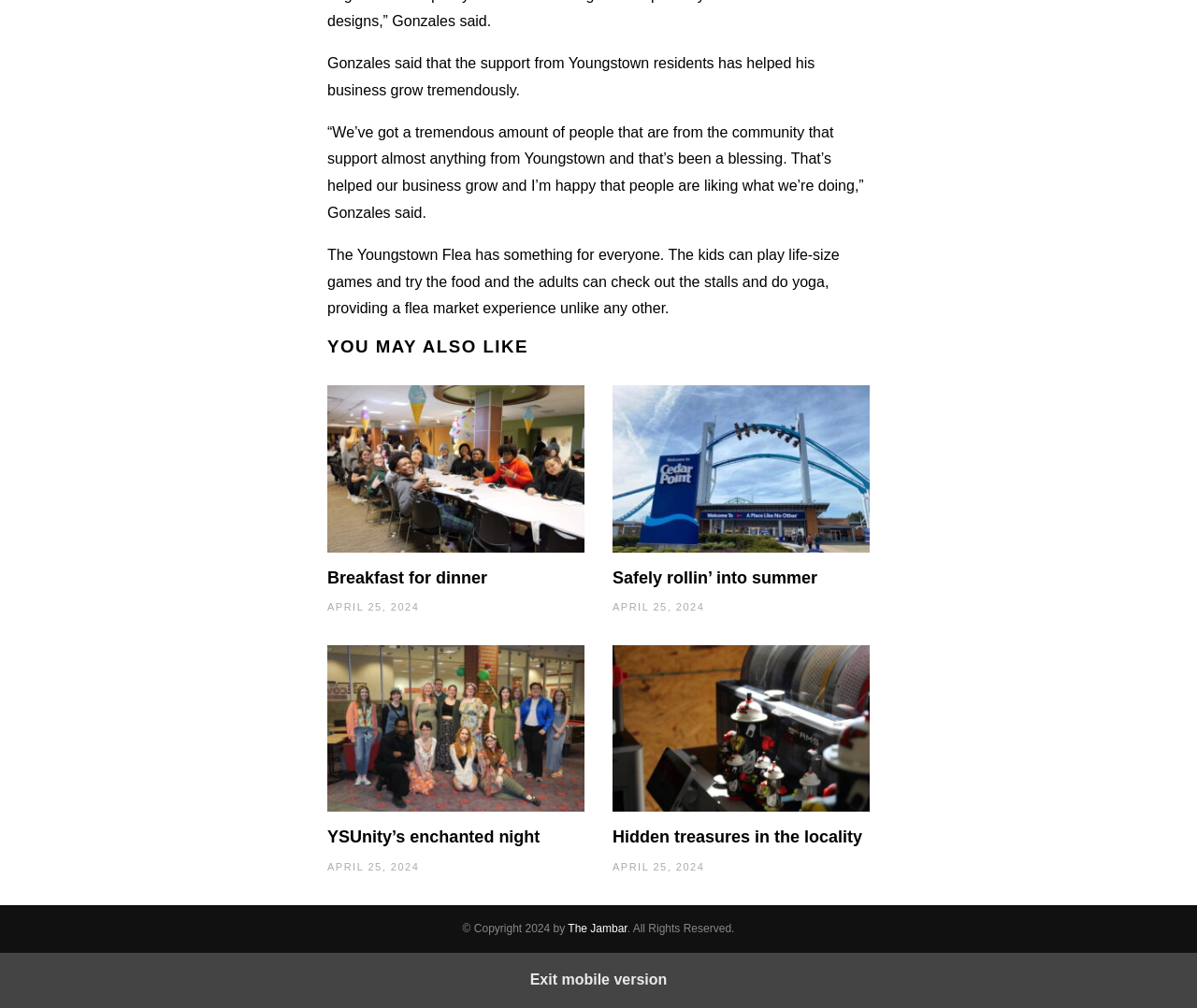Please answer the following query using a single word or phrase: 
How many articles are in the 'YOU MAY ALSO LIKE' section?

4